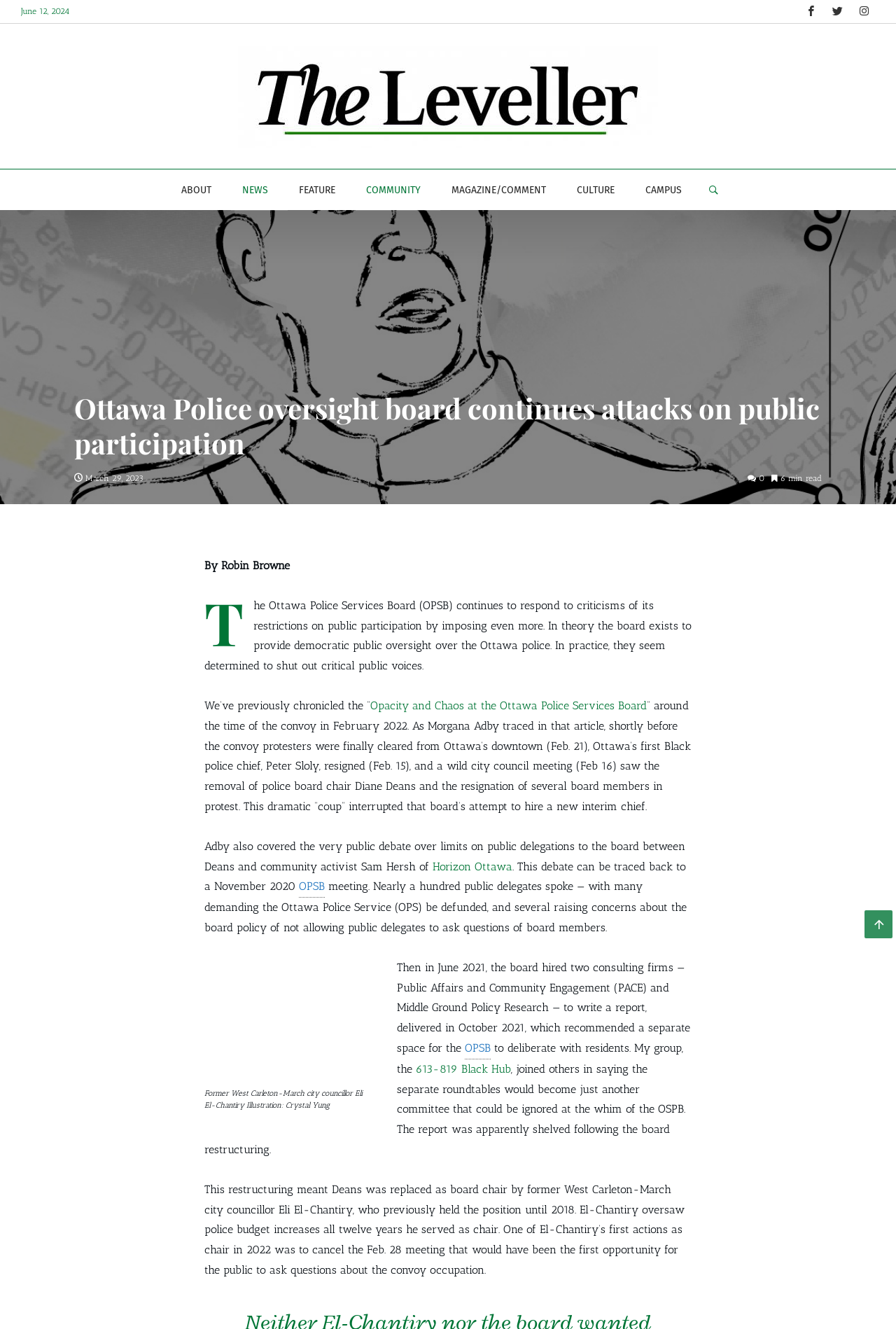What is the name of the organization mentioned in the article that joined others in saying the separate roundtables would become just another committee?
Could you answer the question with a detailed and thorough explanation?

I found the name of the organization mentioned in the article by reading the text of the article, specifically the sentence 'My group, the 613-819 Black Hub, joined others in saying the separate roundtables would become just another committee...'.